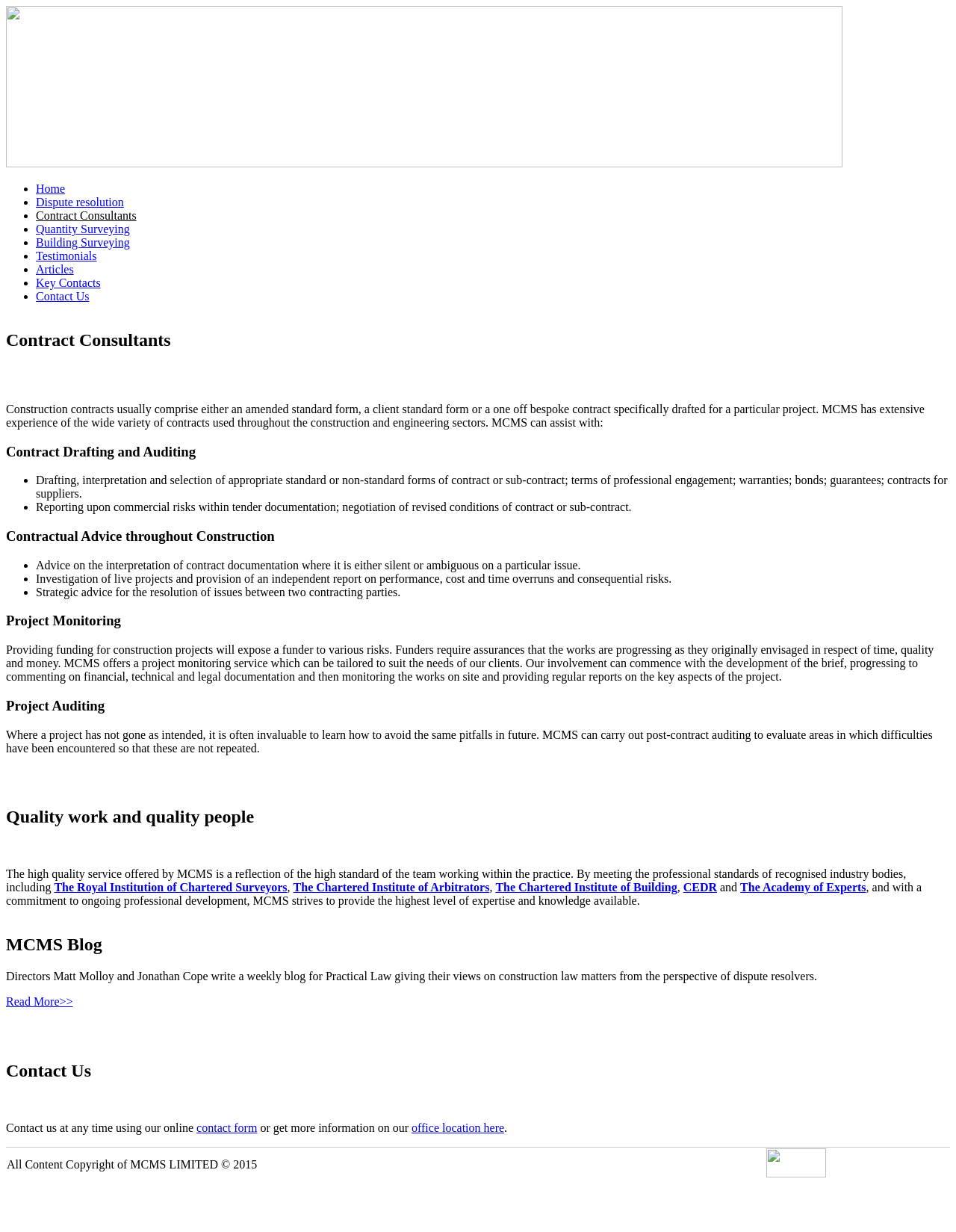Find the bounding box coordinates of the clickable area required to complete the following action: "Read more about Contract Drafting and Auditing".

[0.006, 0.327, 0.967, 0.348]